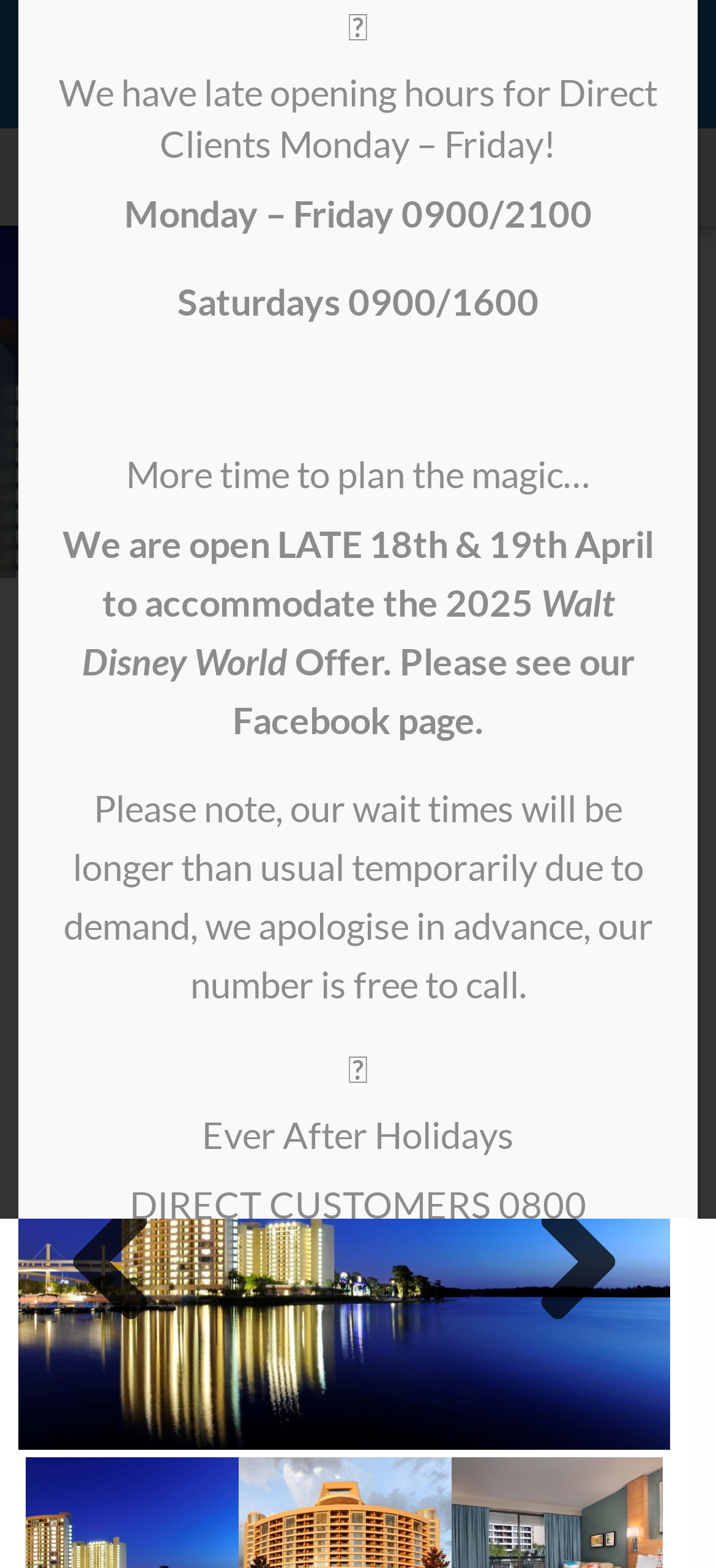Locate the bounding box coordinates of the element you need to click to accomplish the task described by this instruction: "Go to Walt Disney World Resort".

[0.205, 0.503, 0.785, 0.531]